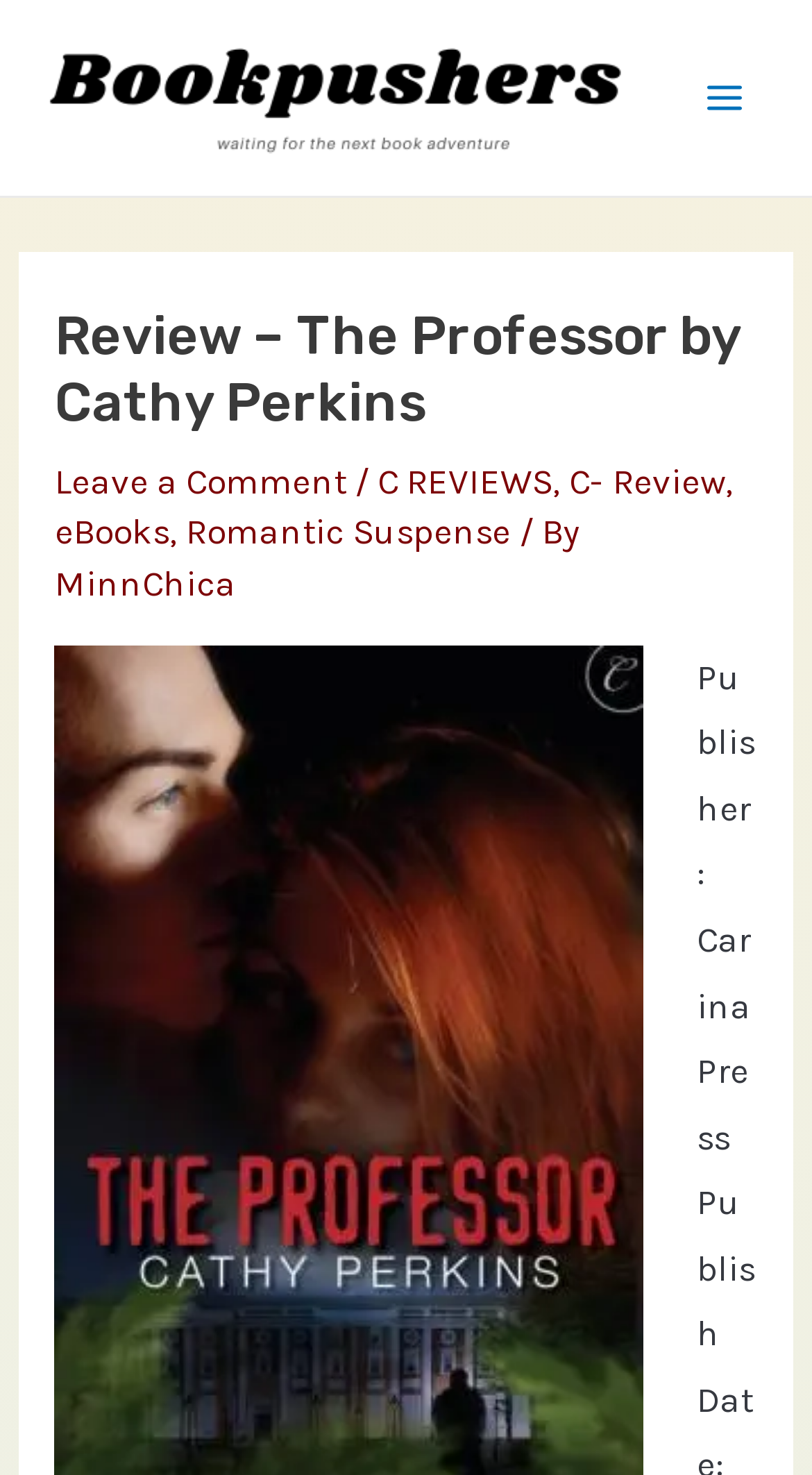Offer a detailed account of what is visible on the webpage.

The webpage is a book review page, specifically reviewing "The Professor" by Cathy Perkins. At the top left, there is a link to "The Bookpushers" accompanied by an image with the same name. On the top right, there is a button labeled "Main Menu" with an image next to it.

Below the top section, there is a header area that spans most of the width of the page. Within this header, there is a heading that displays the title of the book review, "Review – The Professor by Cathy Perkins". To the right of the heading, there are several links and text elements, including "Leave a Comment", "C REVIEWS", "C- Review", "eBooks", "Romantic Suspense", and "MinnChica". These elements are arranged horizontally, with some text elements separating the links.

At the bottom of the header area, there is a static text element that displays the publisher information, "Publisher: Carina Press". This text is positioned near the bottom right of the header area.